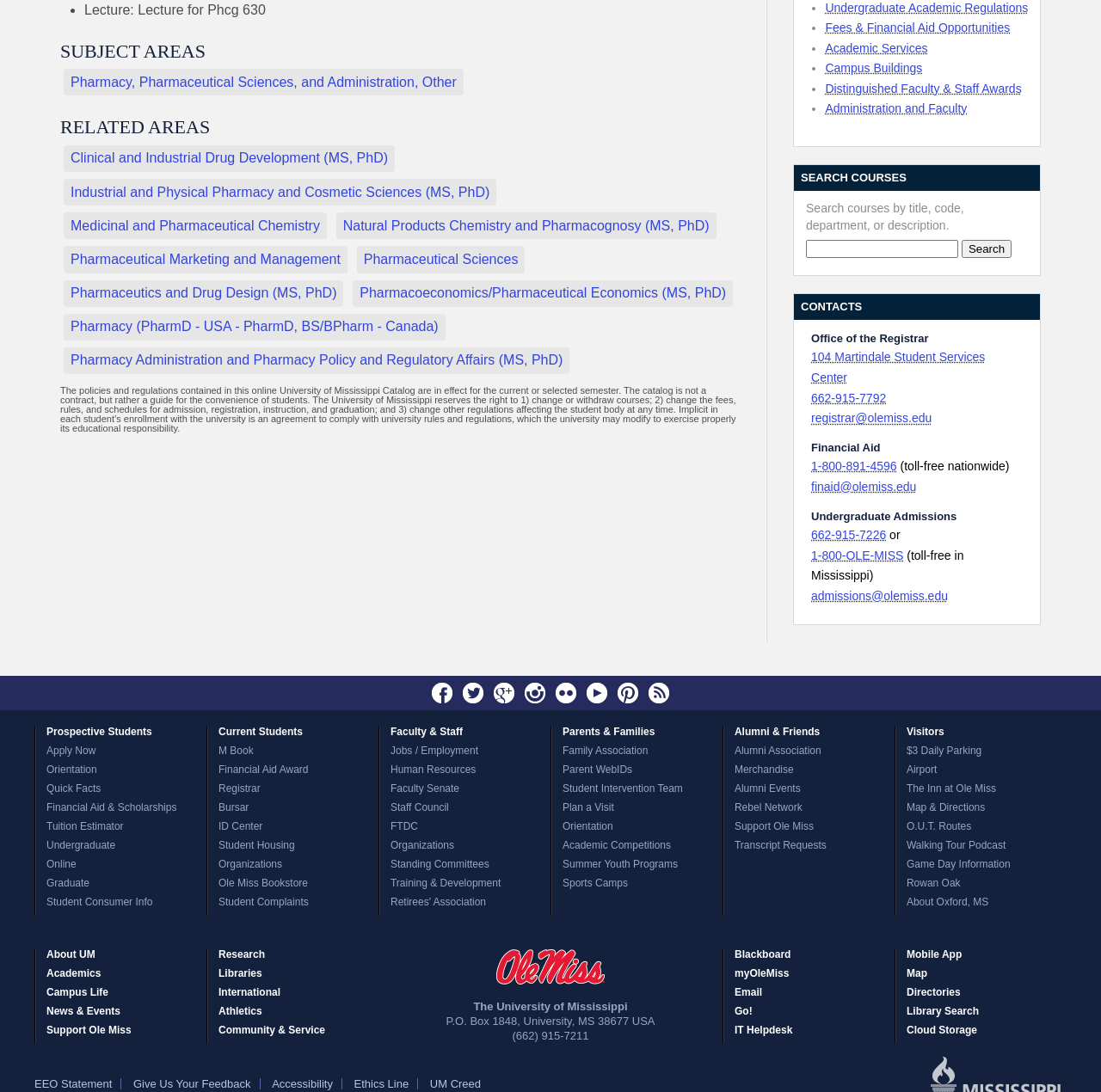Identify the bounding box for the UI element specified in this description: "Undergraduate Academic Regulations". The coordinates must be four float numbers between 0 and 1, formatted as [left, top, right, bottom].

[0.75, 0.0, 0.934, 0.013]